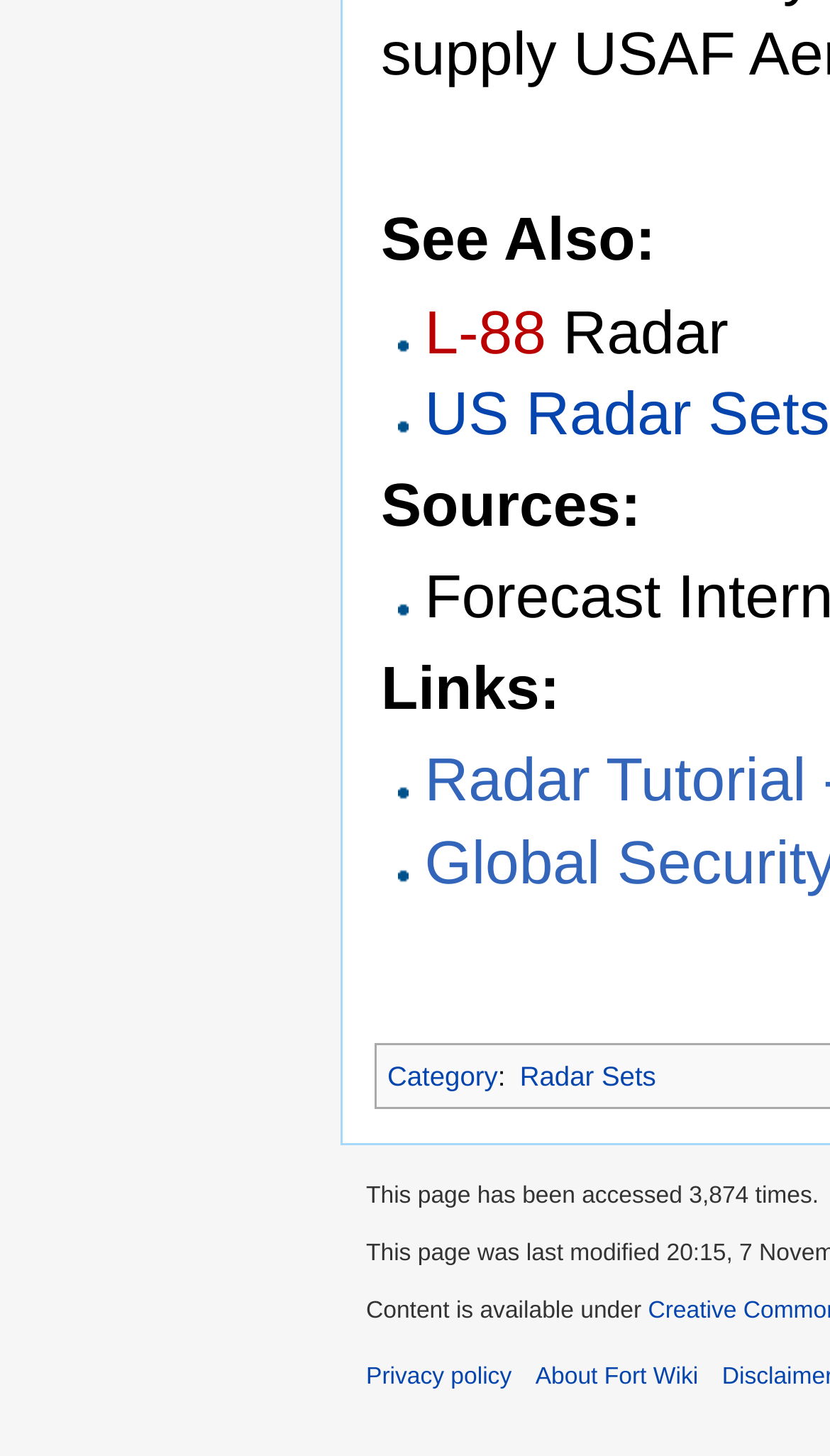Using the description "Radar Sets", locate and provide the bounding box of the UI element.

[0.626, 0.728, 0.79, 0.75]